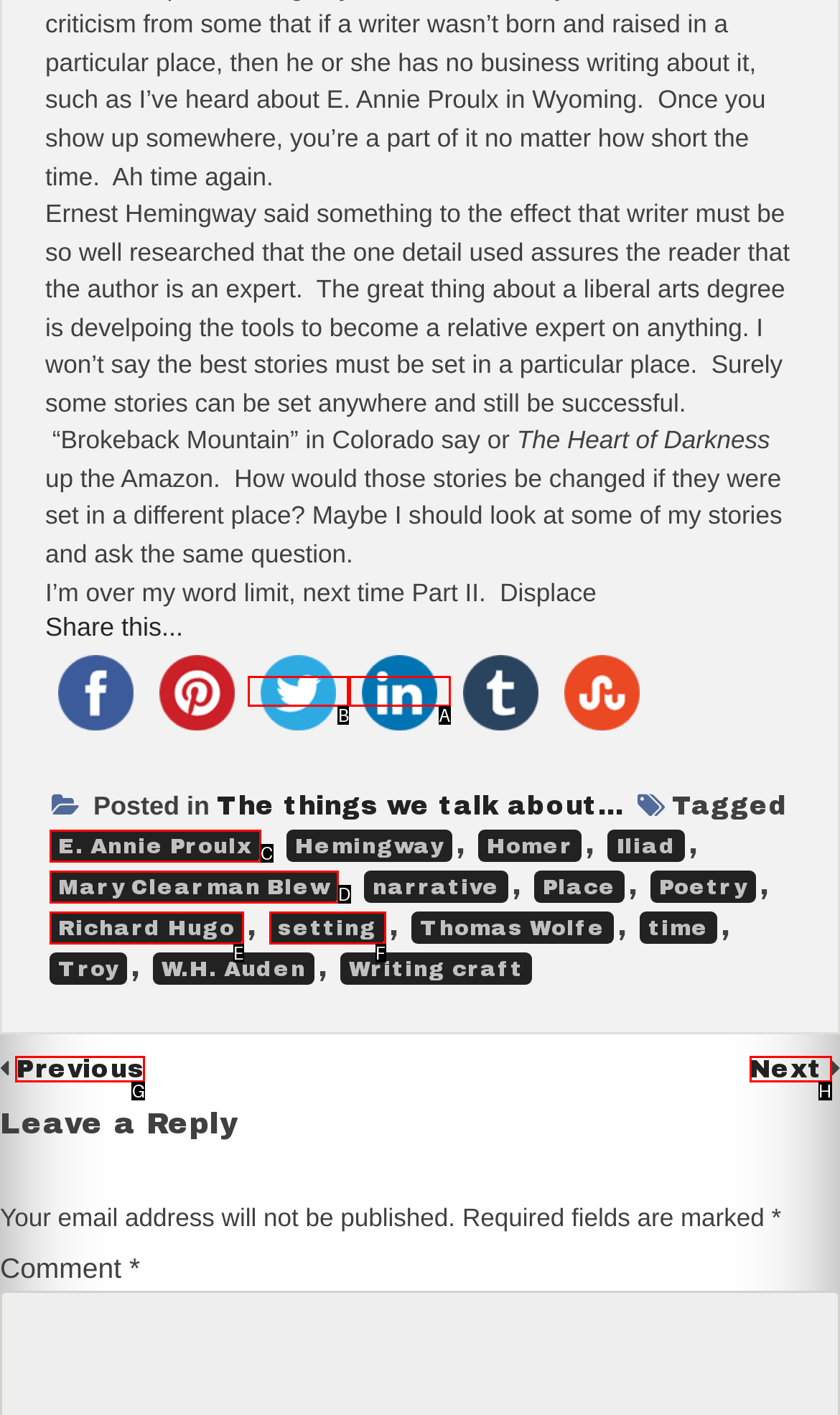Indicate which red-bounded element should be clicked to perform the task: Read more about Paul Smith's role Answer with the letter of the correct option.

None